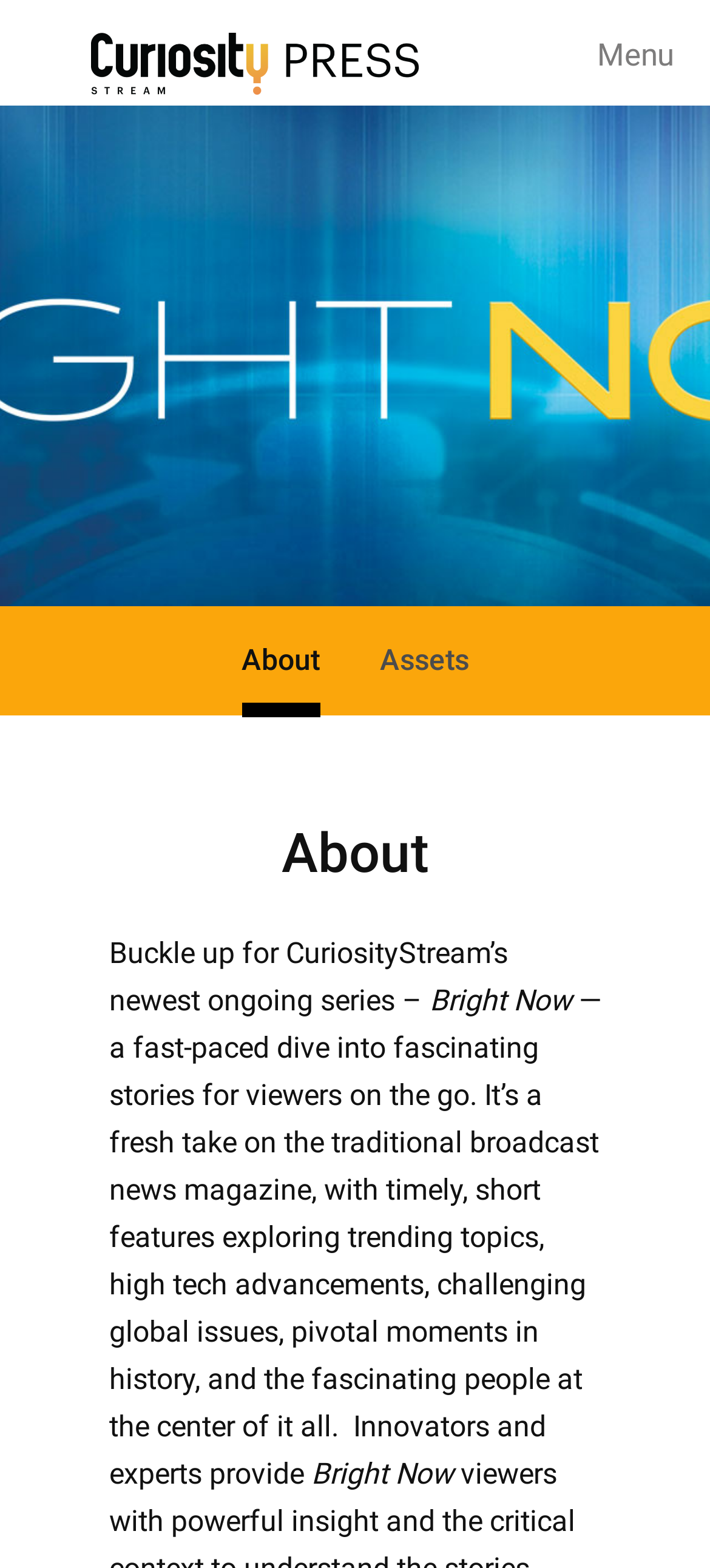What is the target audience of Bright Now?
Refer to the screenshot and answer in one word or phrase.

Viewers on the go